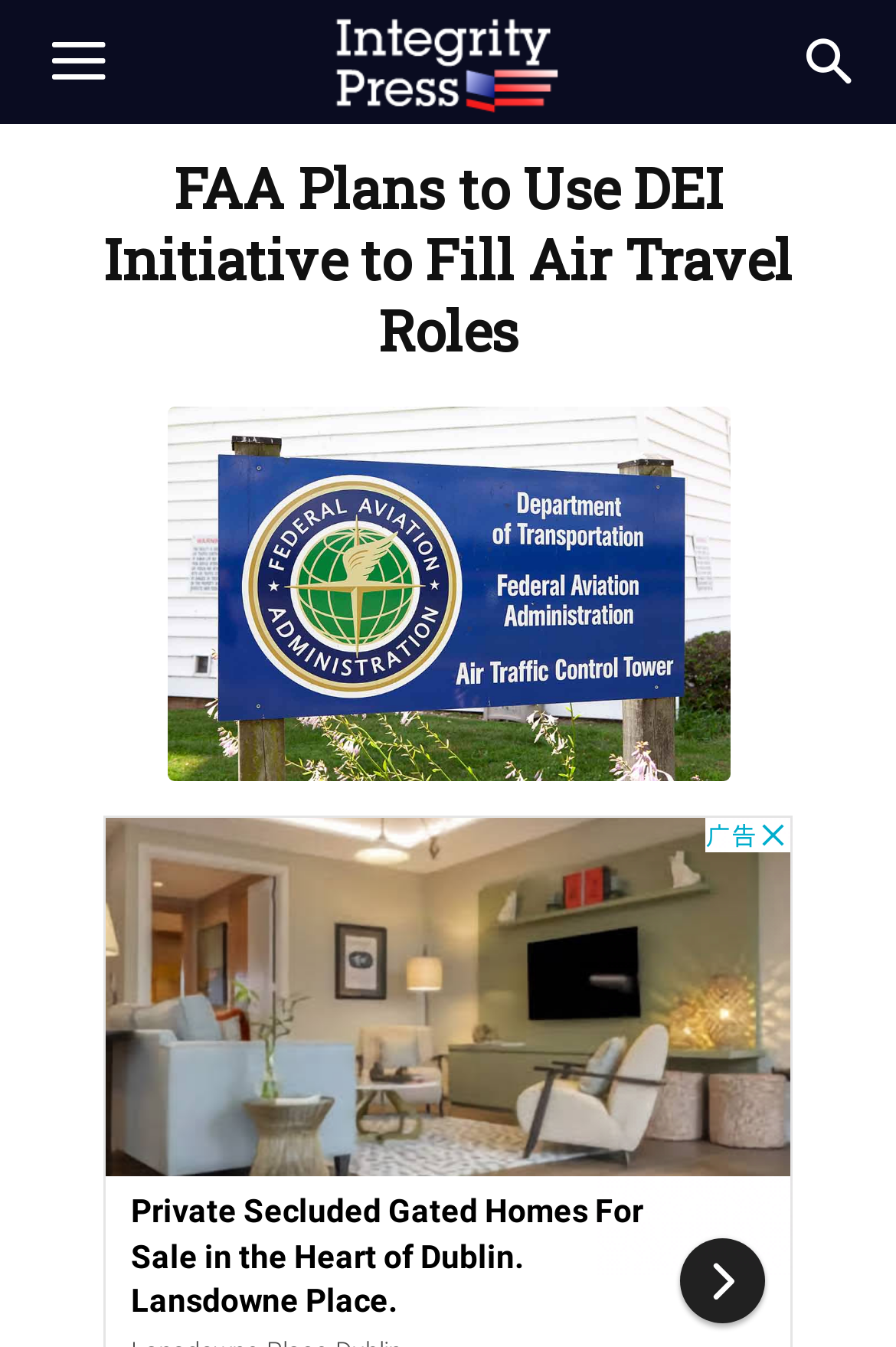Can you extract the headline from the webpage for me?

FAA Plans to Use DEI Initiative to Fill Air Travel Roles